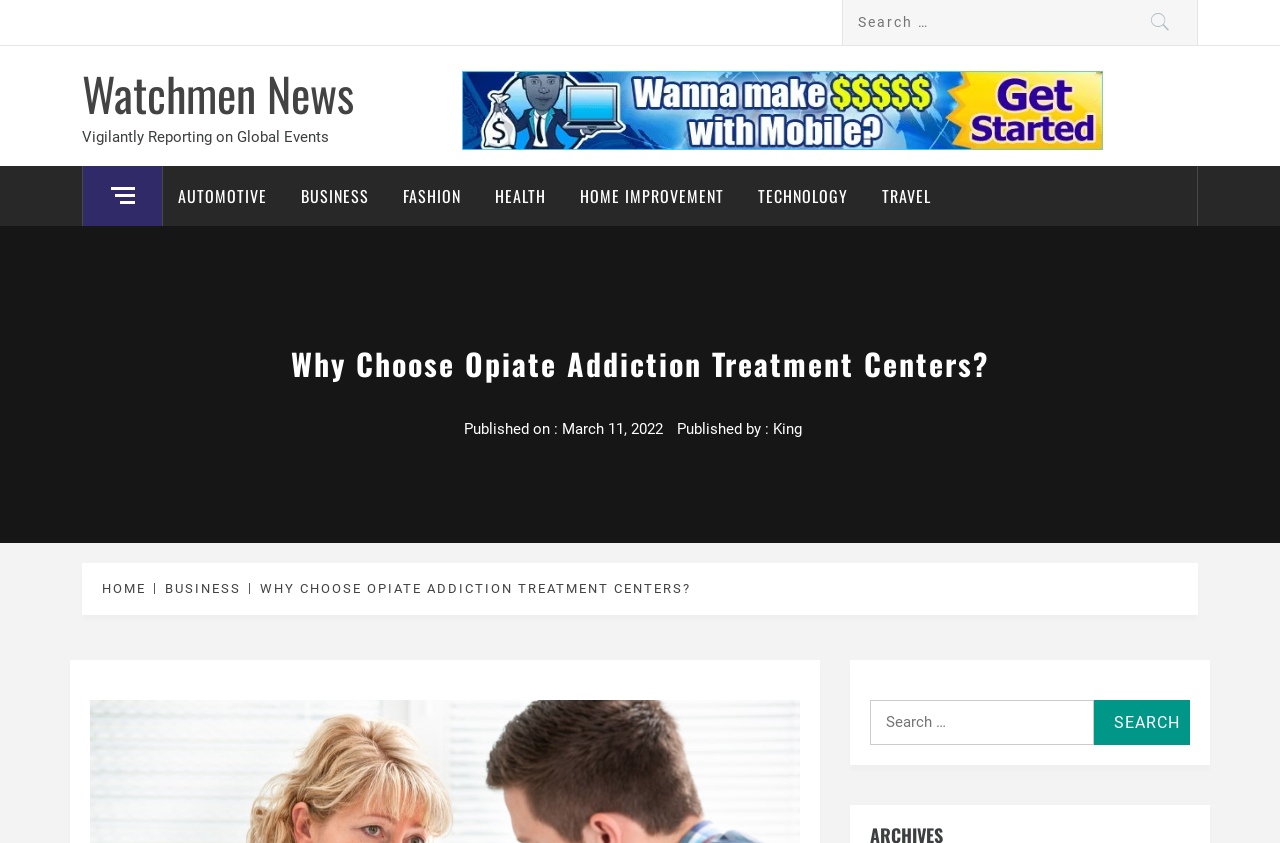Elaborate on the information and visuals displayed on the webpage.

The webpage is about opiate addiction treatment centers, with a focus on why one should choose them. At the top, there is a search bar with a "Search" button, accompanied by a "Search for:" label. Below this, the website's logo, "Watchmen News", is displayed, along with a tagline "Vigilantly Reporting on Global Events".

To the right of the logo, there is a horizontal menu with various categories, including "AUTOMOTIVE", "BUSINESS", "FASHION", "HEALTH", "HOME IMPROVEMENT", "TECHNOLOGY", and "TRAVEL". 

The main content of the webpage is headed by a title "Why Choose Opiate Addiction Treatment Centers?", which is followed by a publication date "March 11, 2022" and the author's name "King". 

At the bottom of the page, there is a navigation section with breadcrumbs, showing the path "HOME > BUSINESS > WHY CHOOSE OPIATE ADDICTION TREATMENT CENTERS?". Additionally, there is another search bar with a "Search" button, similar to the one at the top.